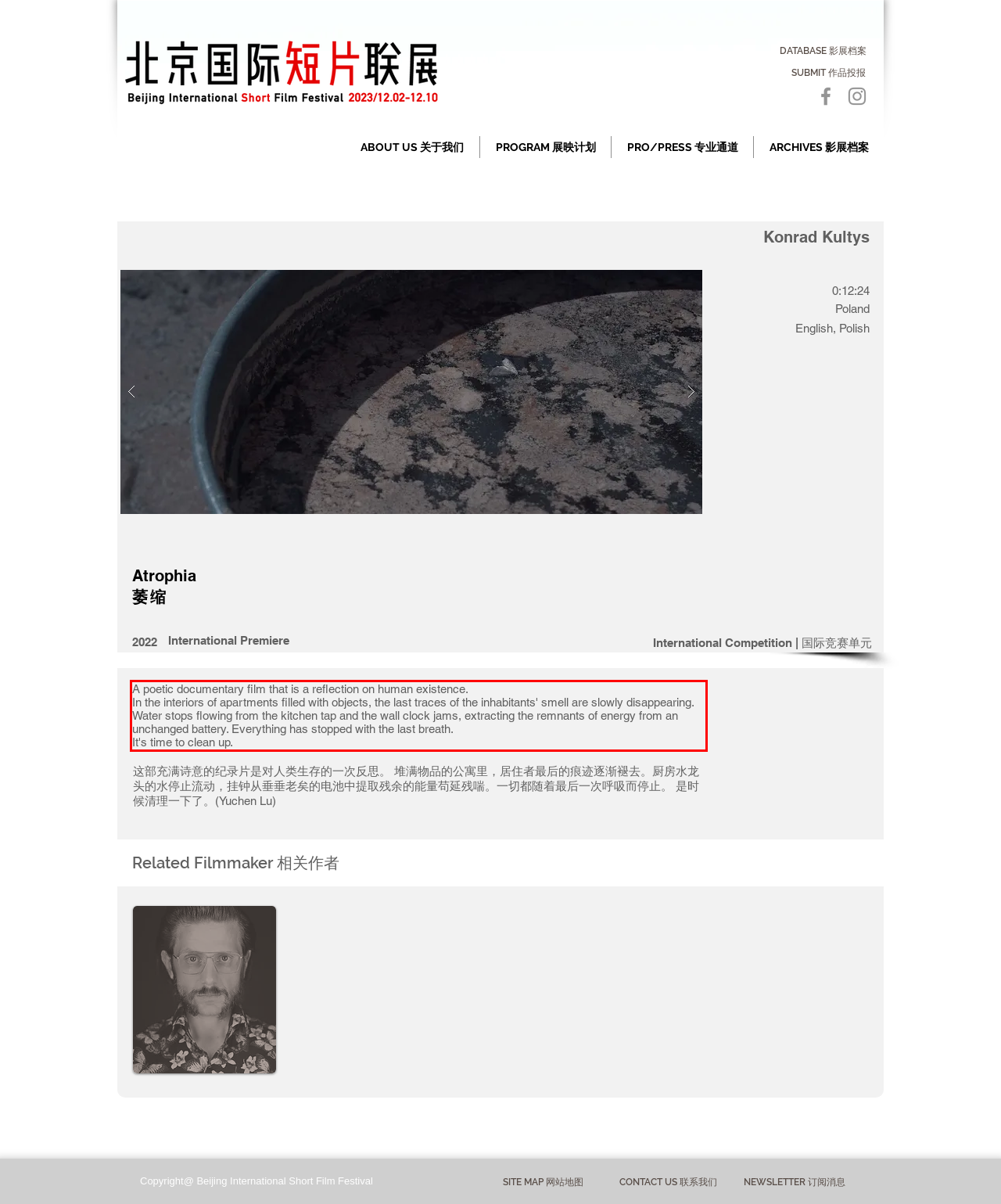Within the screenshot of the webpage, locate the red bounding box and use OCR to identify and provide the text content inside it.

A poetic documentary film that is a reflection on human existence. In the interiors of apartments filled with objects, the last traces of the inhabitants' smell are slowly disappearing. Water stops flowing from the kitchen tap and the wall clock jams, extracting the remnants of energy from an unchanged battery. Everything has stopped with the last breath. It's time to clean up.